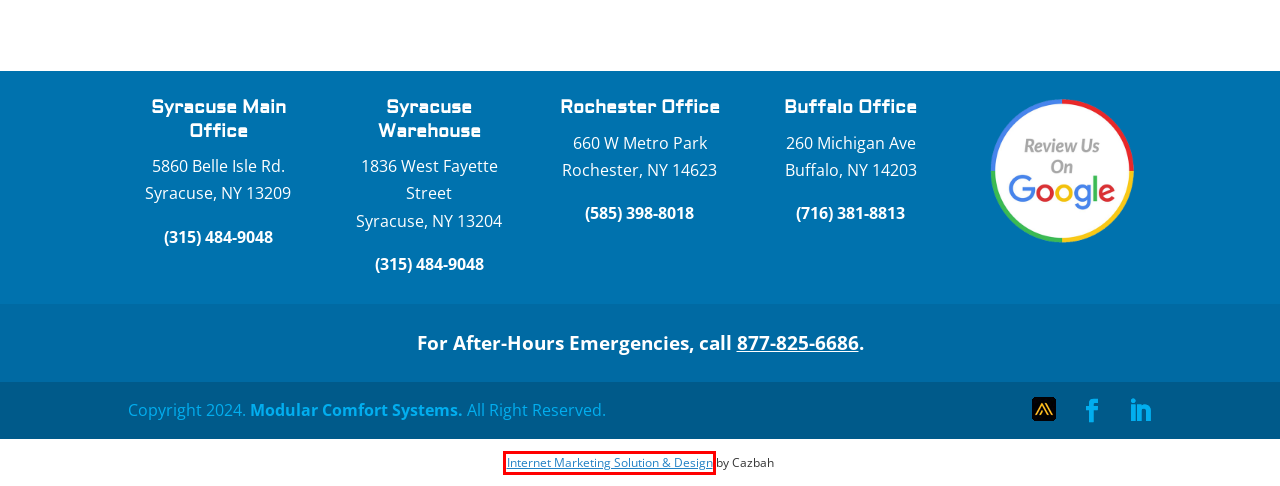Analyze the screenshot of a webpage featuring a red rectangle around an element. Pick the description that best fits the new webpage after interacting with the element inside the red bounding box. Here are the candidates:
A. Industrial, Institutional, Commercial HVAC Services | Modular Comfort Systems
B. Aftermarket Commercial HVAC Parts | Daikin, Islandaire, Nexus, ICM
C. Contact Us | Modular Comfort Systems
D. Training Center | Modular Comfort Systems
E. ROI-Driven Digital Marketing Strategies for SMB | Trusted Since 2001
F. Projects | Modular Comfort Systems
G. About Us | Modular Comfort Systems
H. Solutions Engineering | Modular Comfort Systems

E